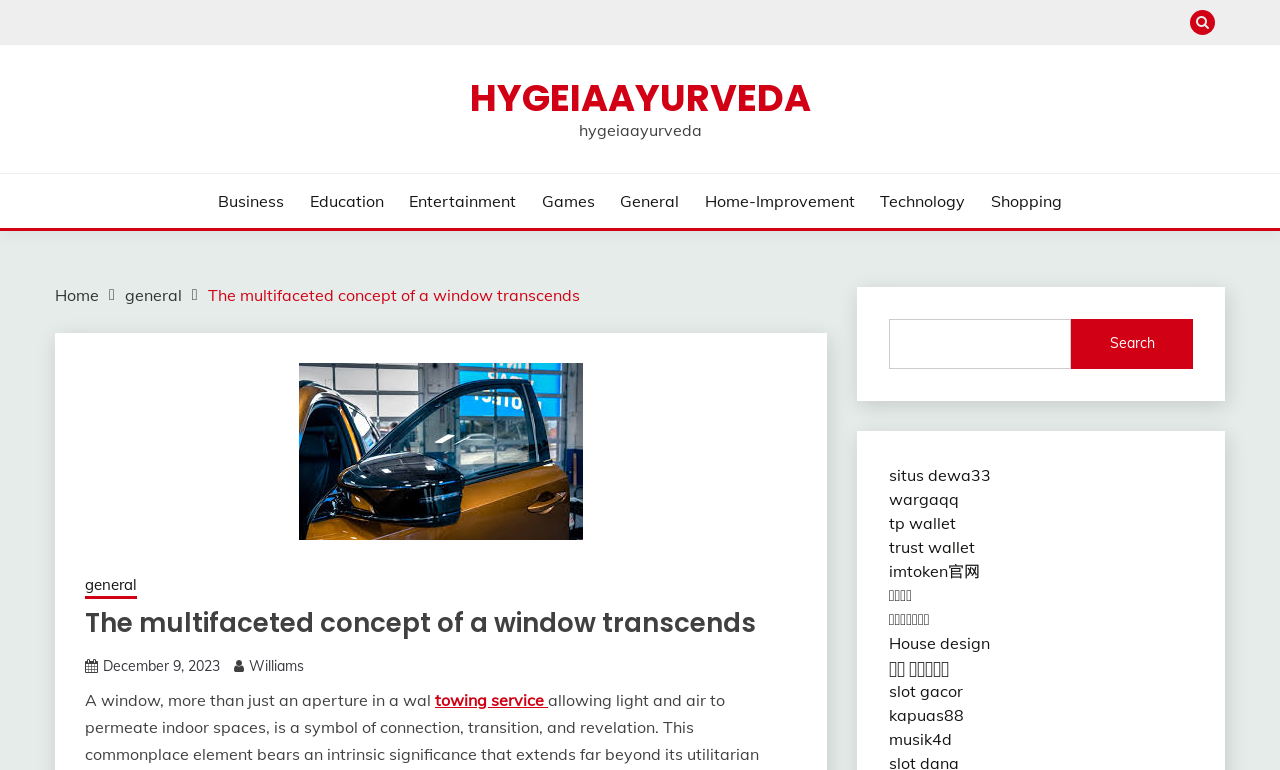Answer the question with a brief word or phrase:
How many links are there in the 'Breadcrumbs' navigation?

3